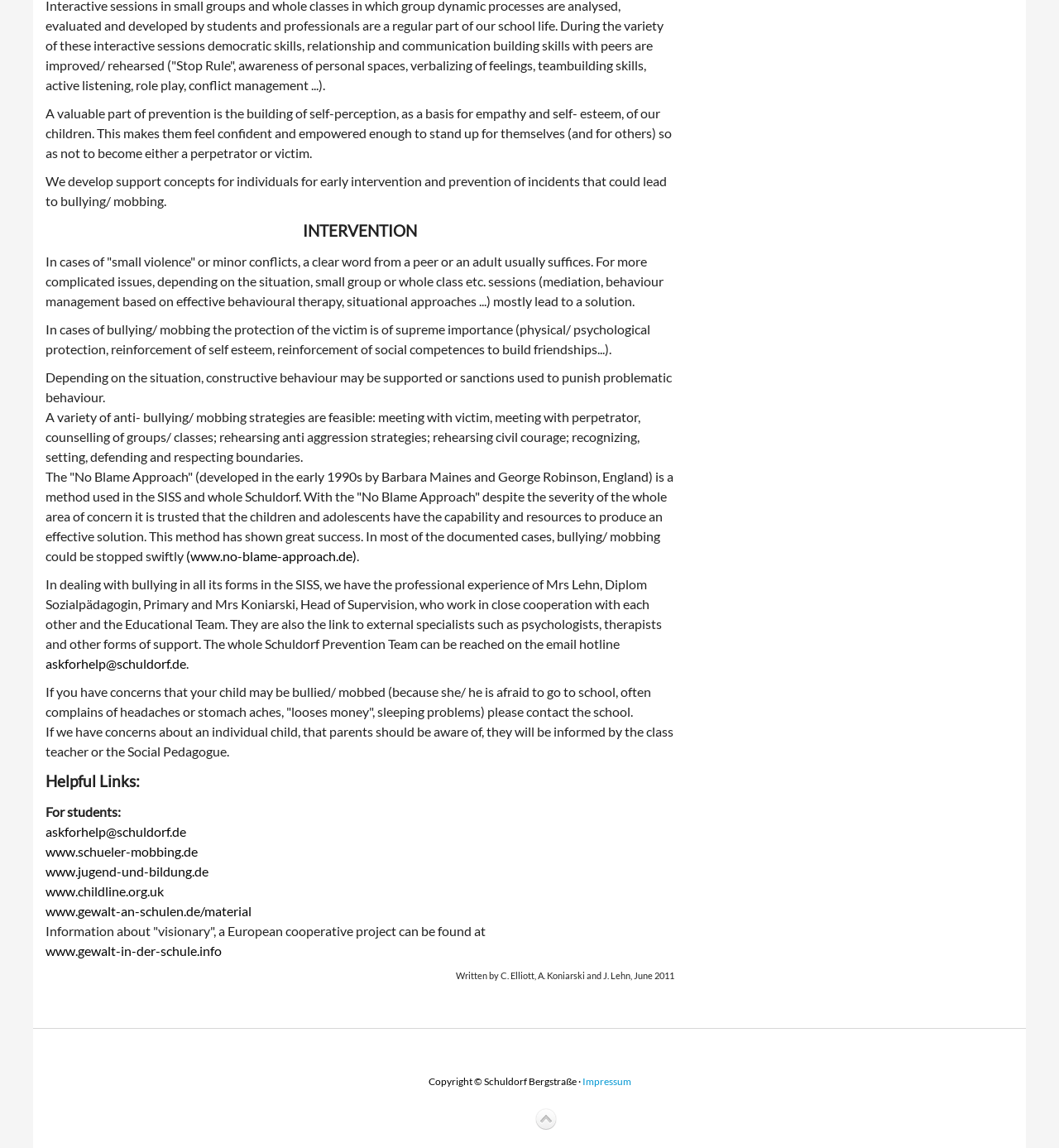What is the 'No Blame Approach'?
Answer the question using a single word or phrase, according to the image.

A method to stop bullying